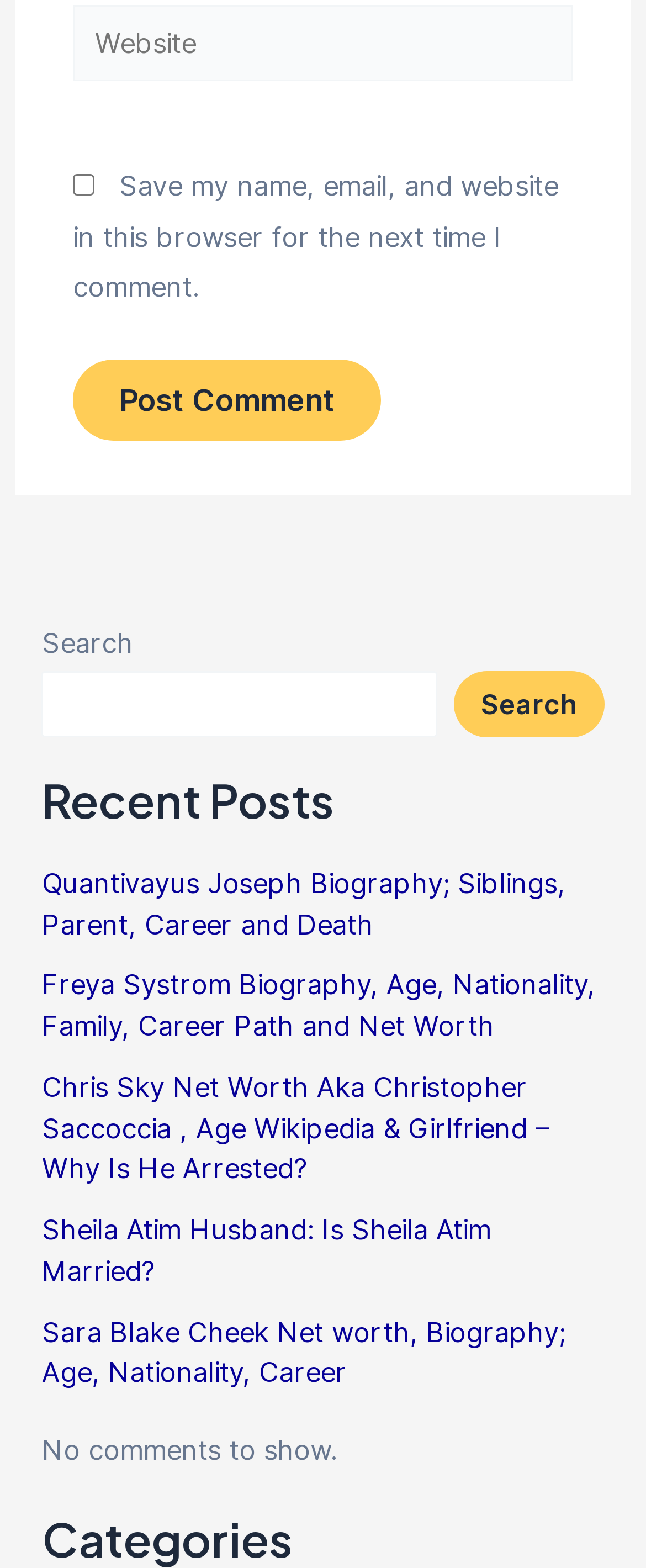Reply to the question with a single word or phrase:
What is the primary content of the webpage?

Biography links